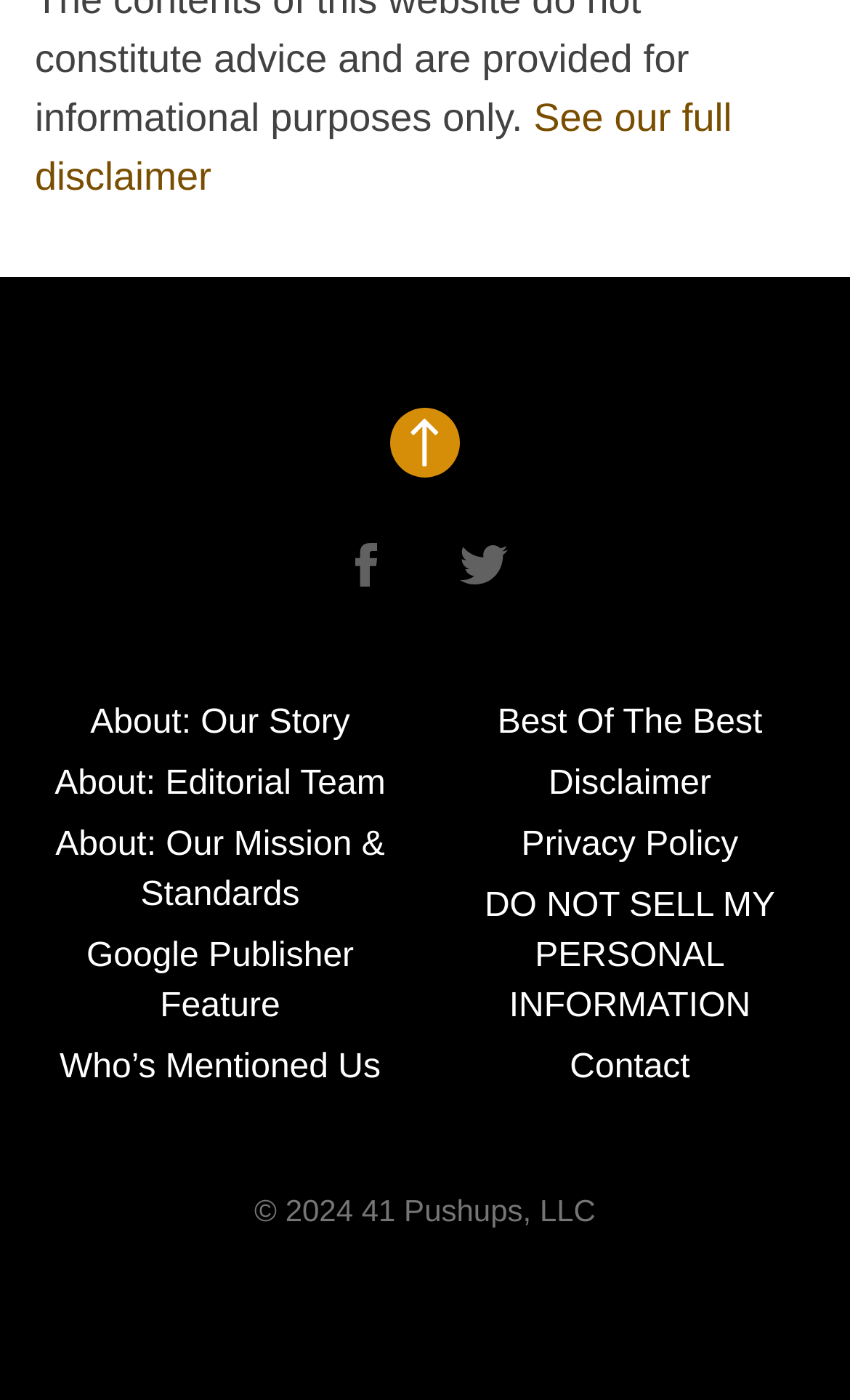Please determine the bounding box coordinates of the element's region to click for the following instruction: "View disclaimer".

[0.041, 0.068, 0.861, 0.141]